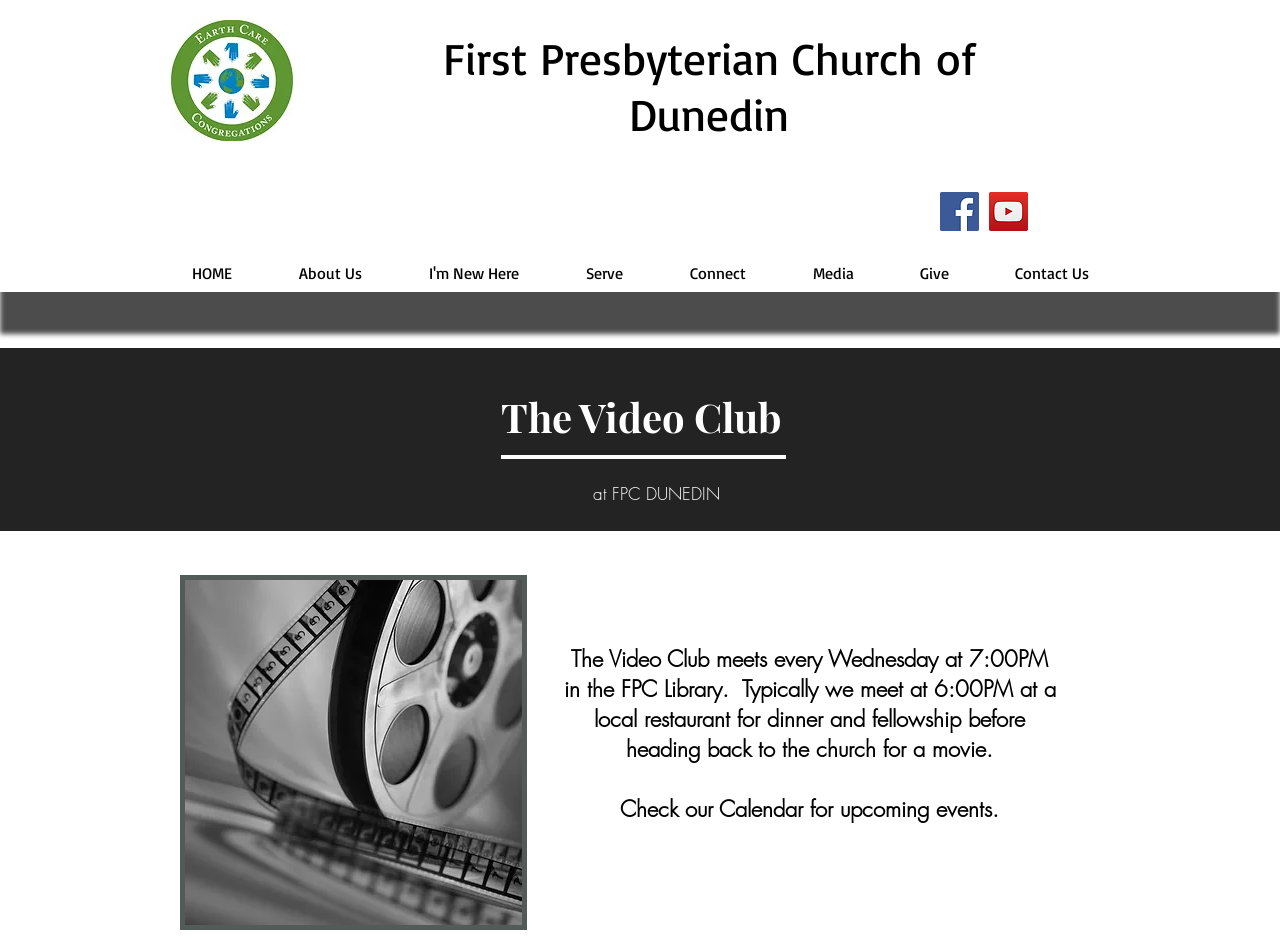Can you provide the bounding box coordinates for the element that should be clicked to implement the instruction: "Go to the About Us page"?

[0.208, 0.273, 0.309, 0.31]